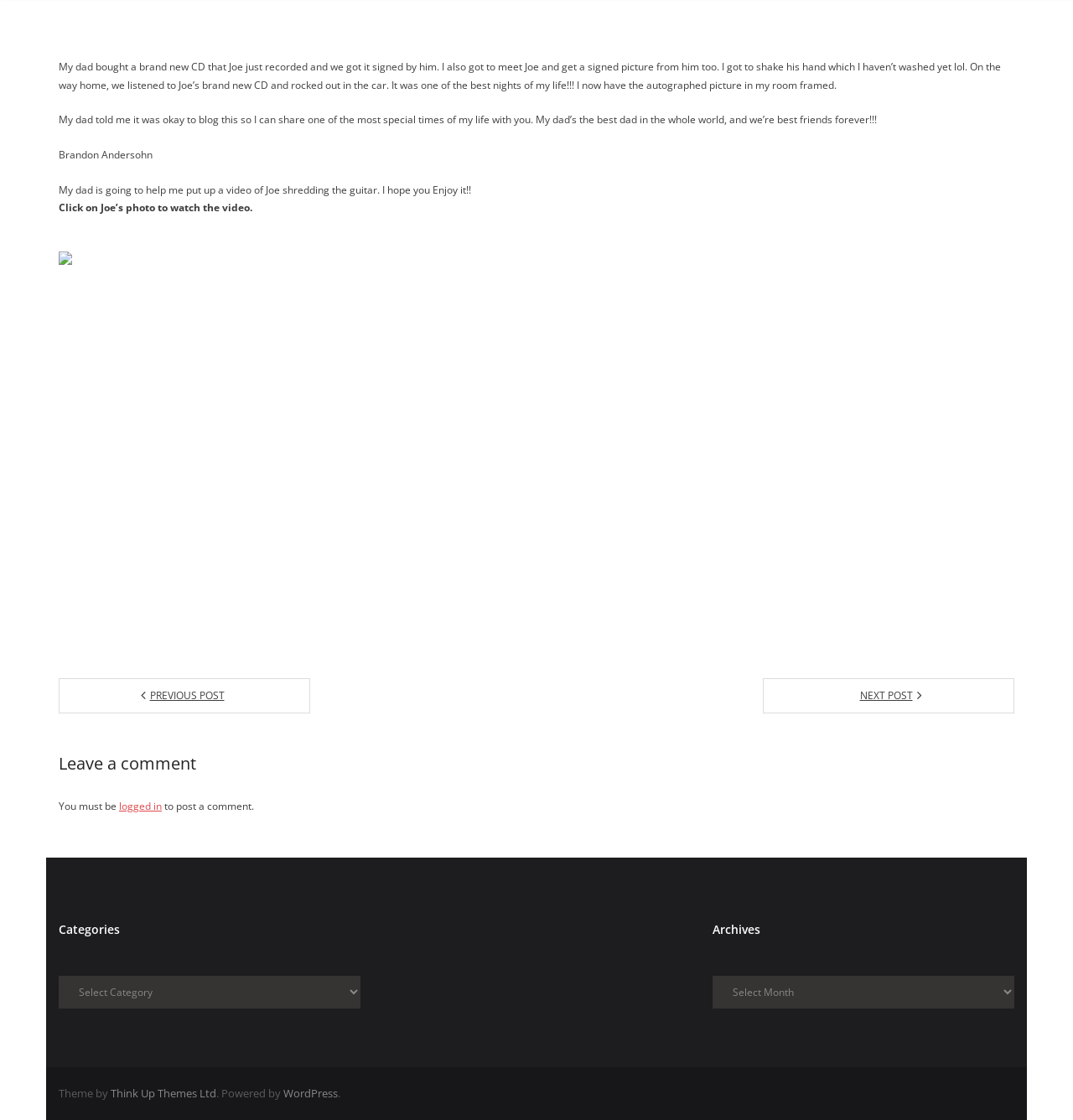What is the author's name?
Answer with a single word or phrase by referring to the visual content.

Brandon Andersohn